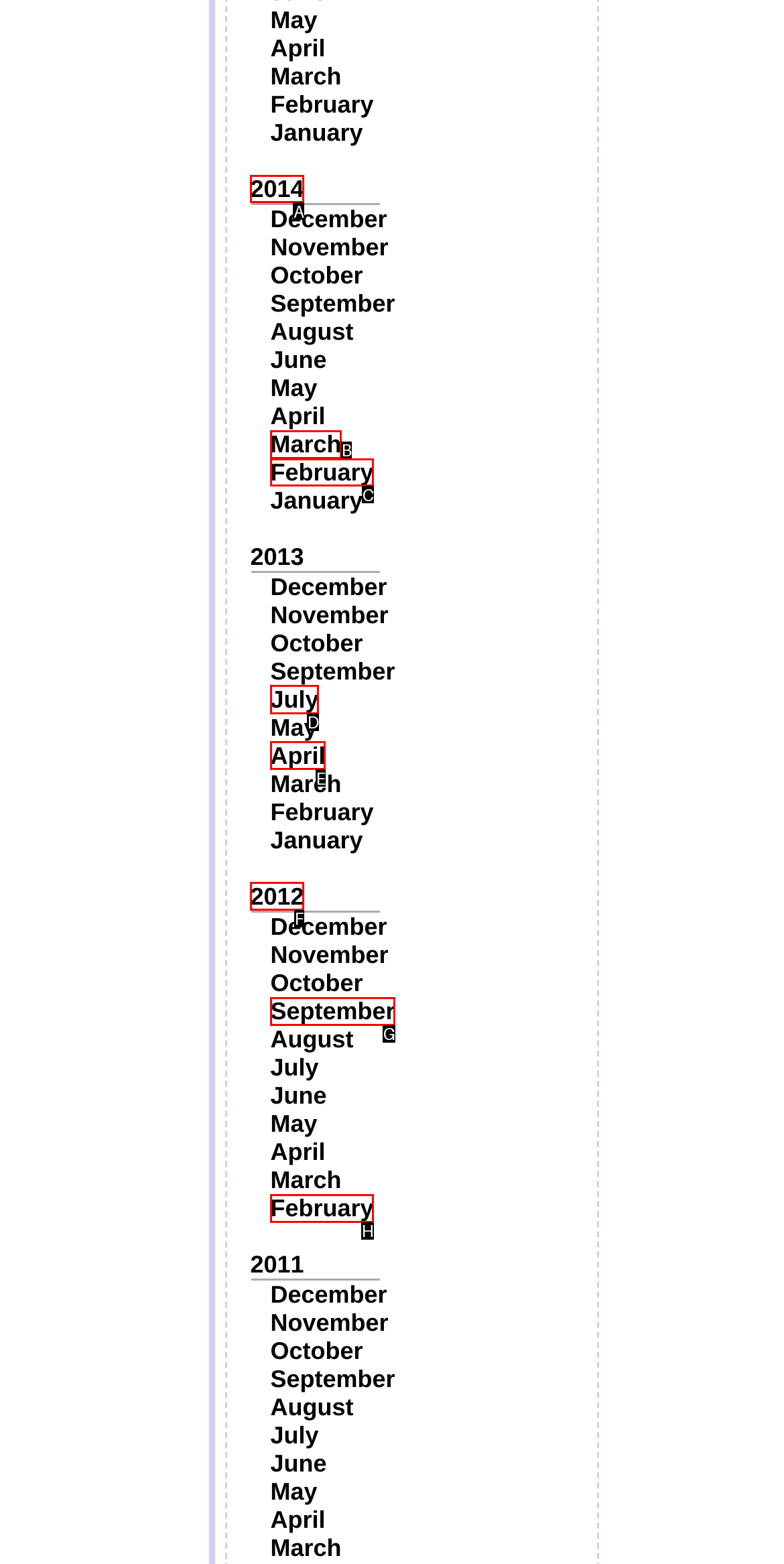Select the correct UI element to complete the task: Browse 2012
Please provide the letter of the chosen option.

F